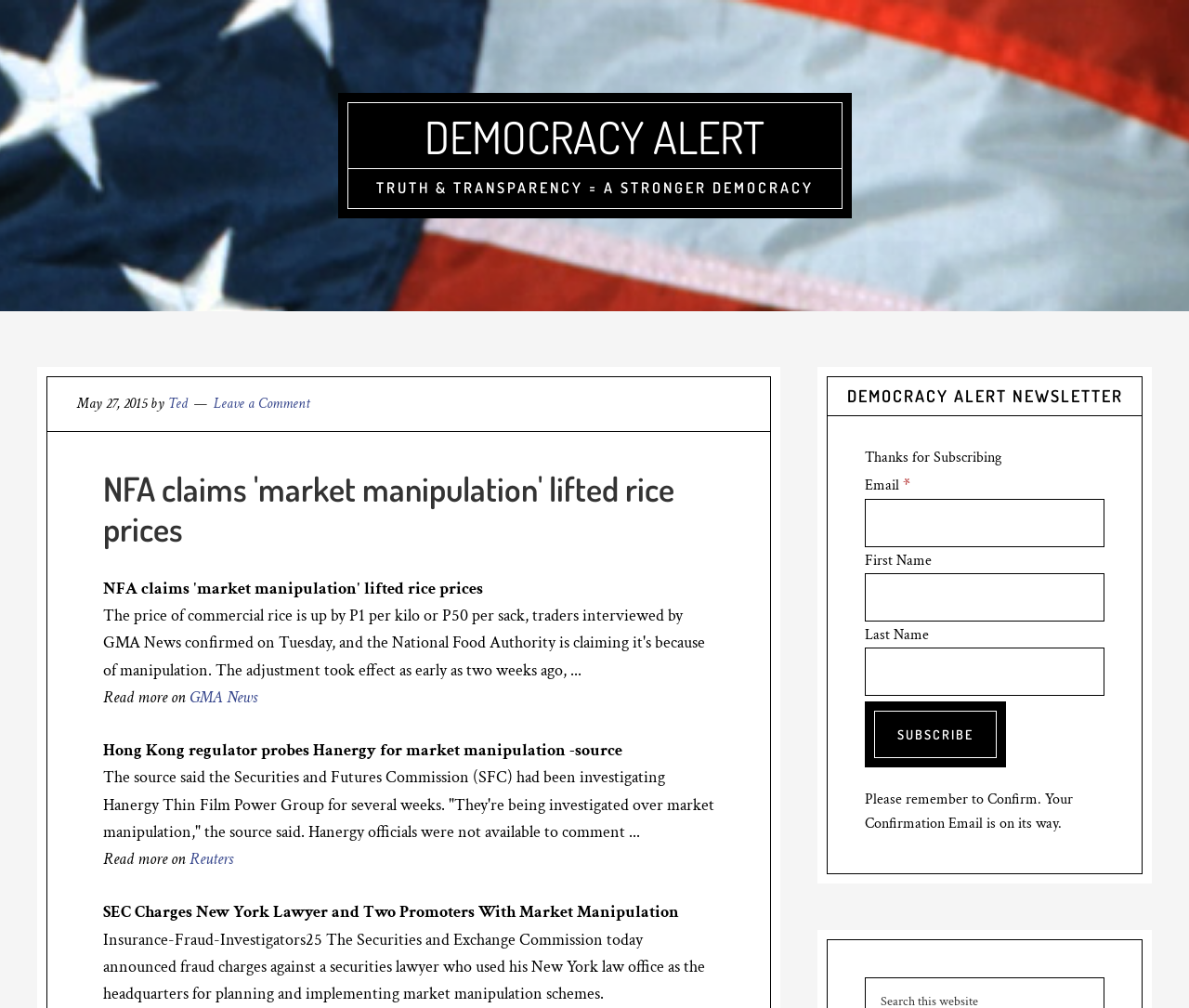Using the provided description: "parent_node: Email * aria-label="Email" name="email"", find the bounding box coordinates of the corresponding UI element. The output should be four float numbers between 0 and 1, in the format [left, top, right, bottom].

[0.727, 0.495, 0.929, 0.543]